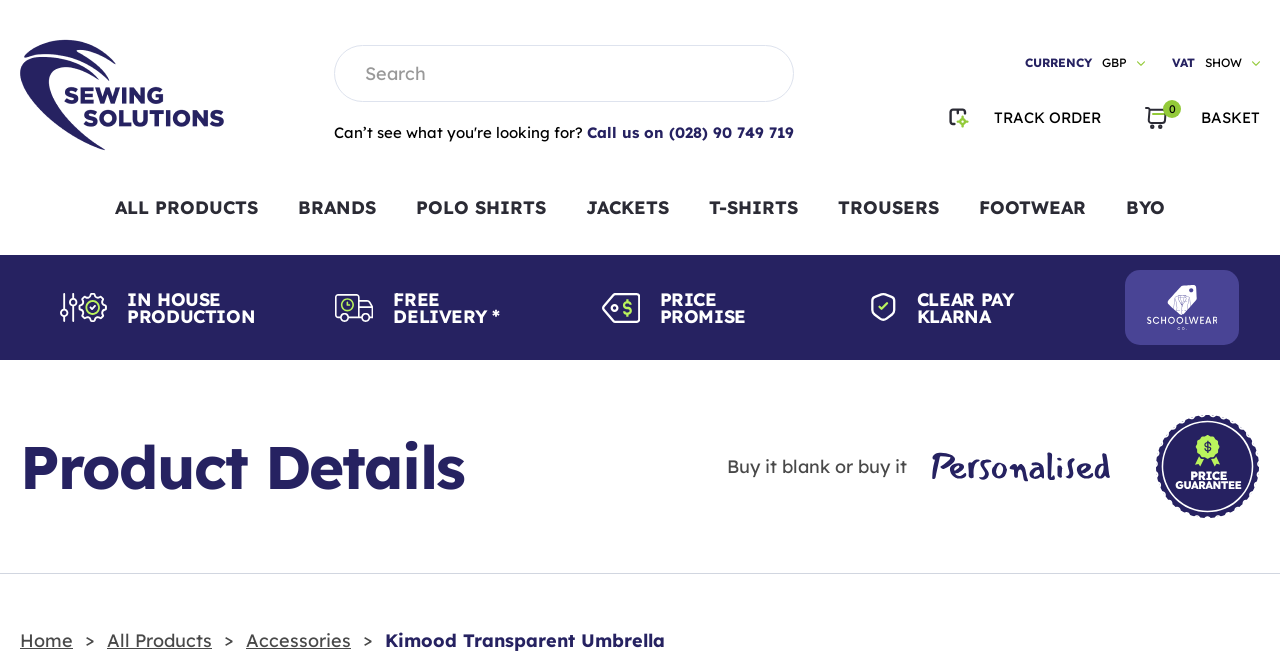What is the currency used on the website?
Based on the screenshot, respond with a single word or phrase.

GBP